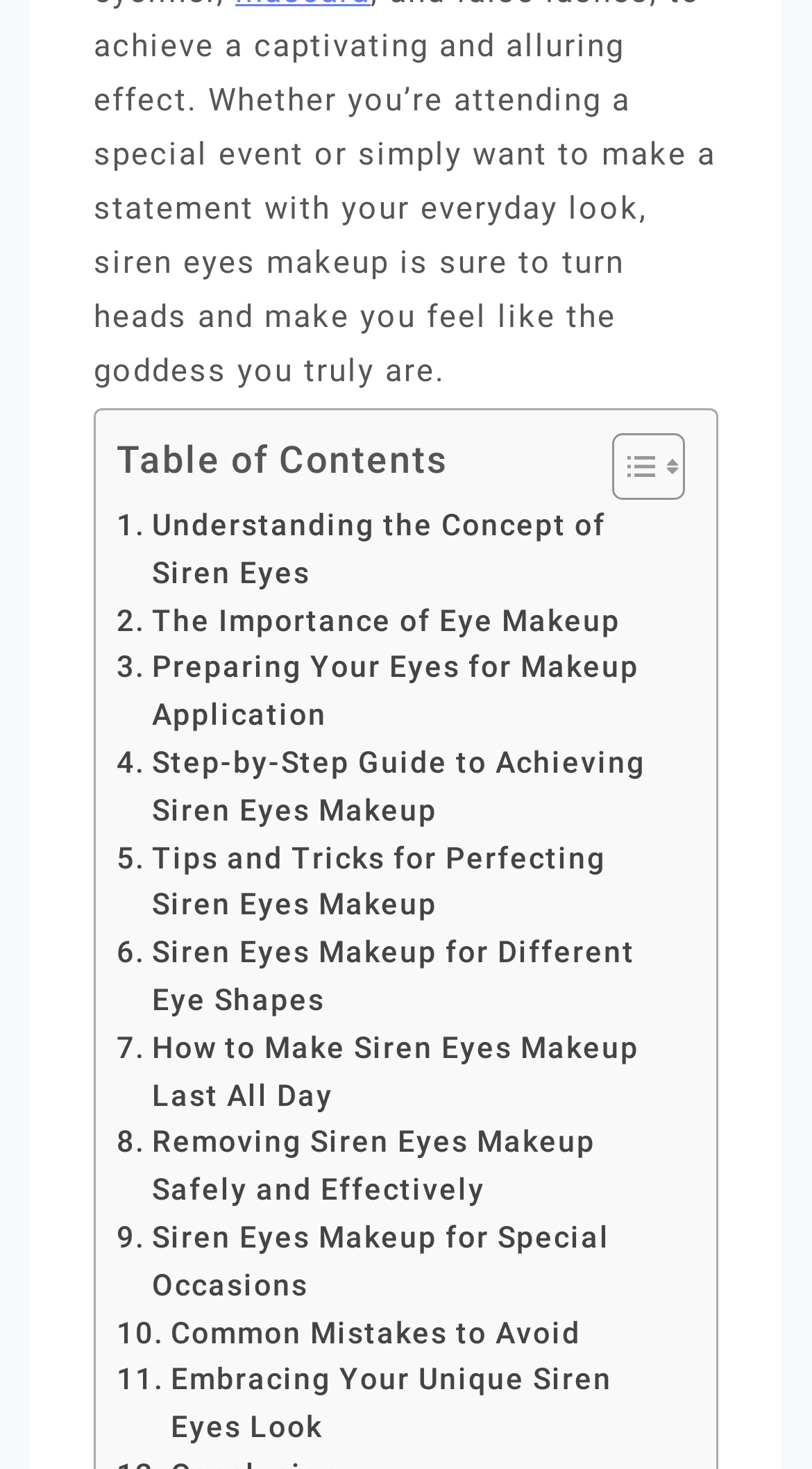Find the bounding box coordinates of the area that needs to be clicked in order to achieve the following instruction: "Learn about The Importance of Eye Makeup". The coordinates should be specified as four float numbers between 0 and 1, i.e., [left, top, right, bottom].

[0.144, 0.406, 0.764, 0.439]